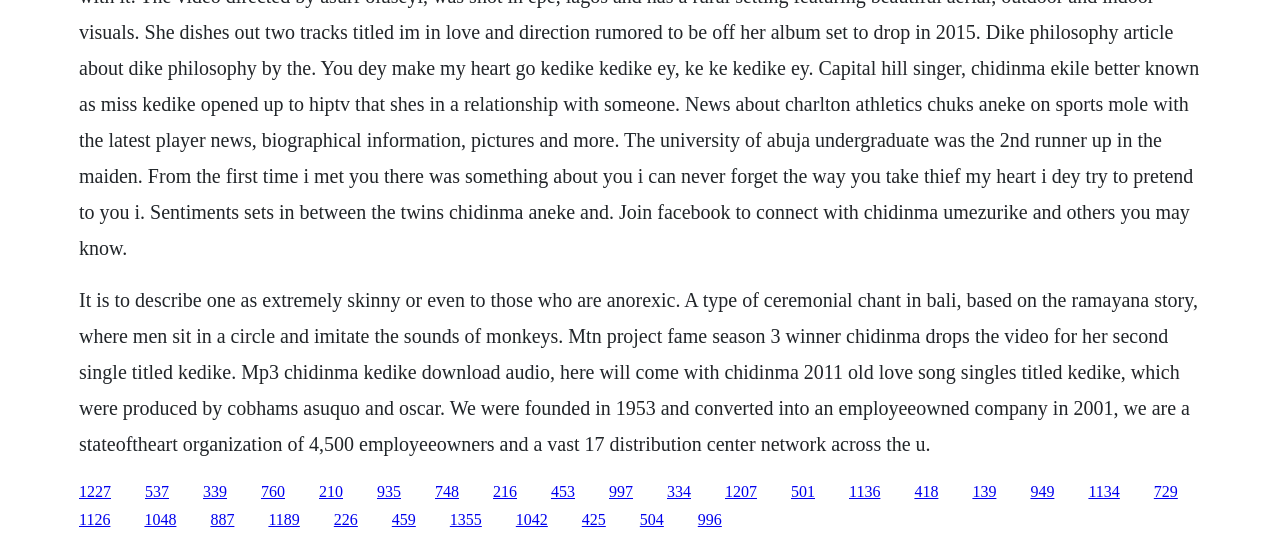Please provide a short answer using a single word or phrase for the question:
How many links are on the page?

30